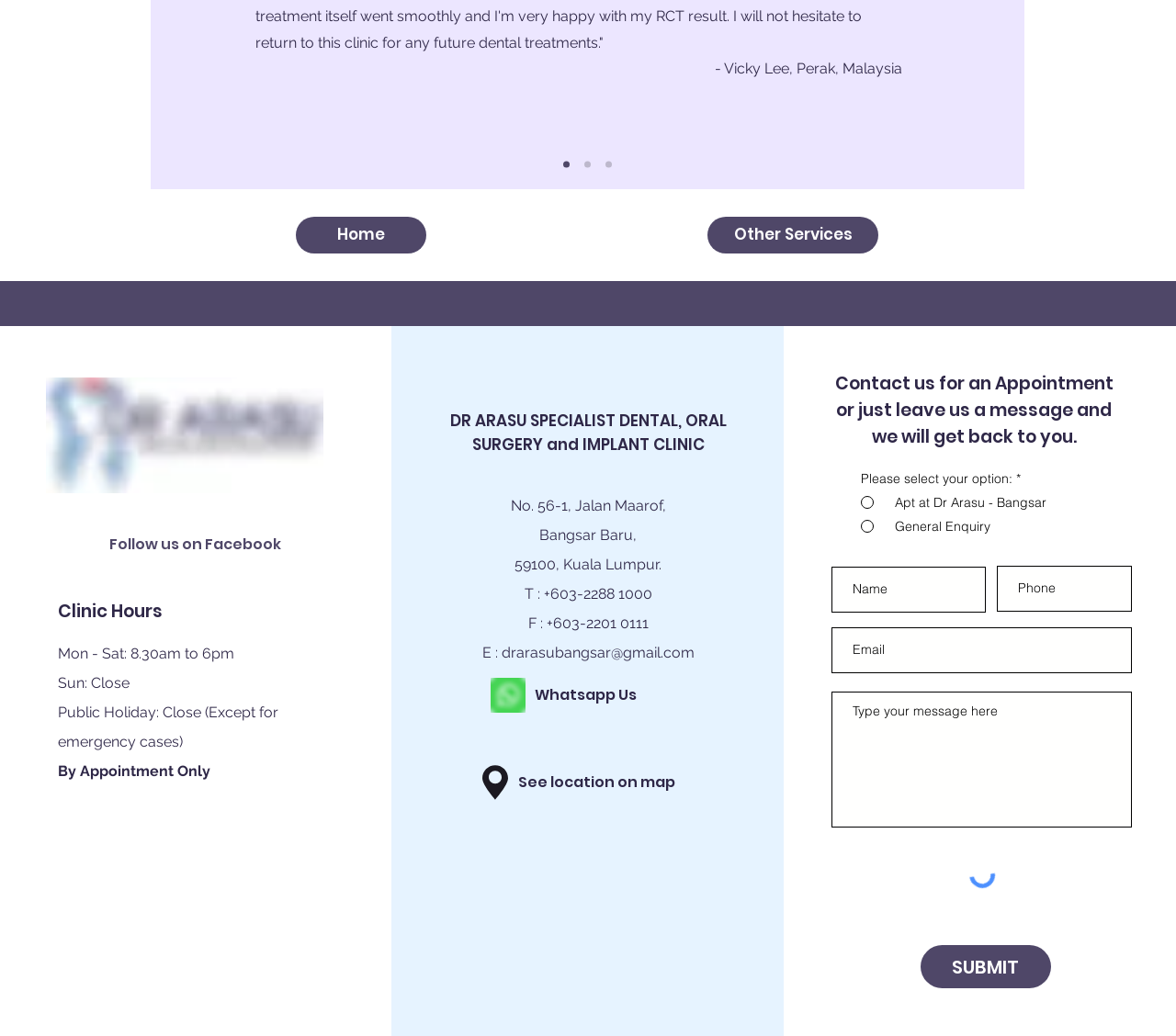With reference to the screenshot, provide a detailed response to the question below:
What is the clinic's phone number?

The clinic's phone number can be found in the contact information section of the webpage, which is located at the bottom left corner of the page. The phone number is listed as 'T : +603-2288 1000'.